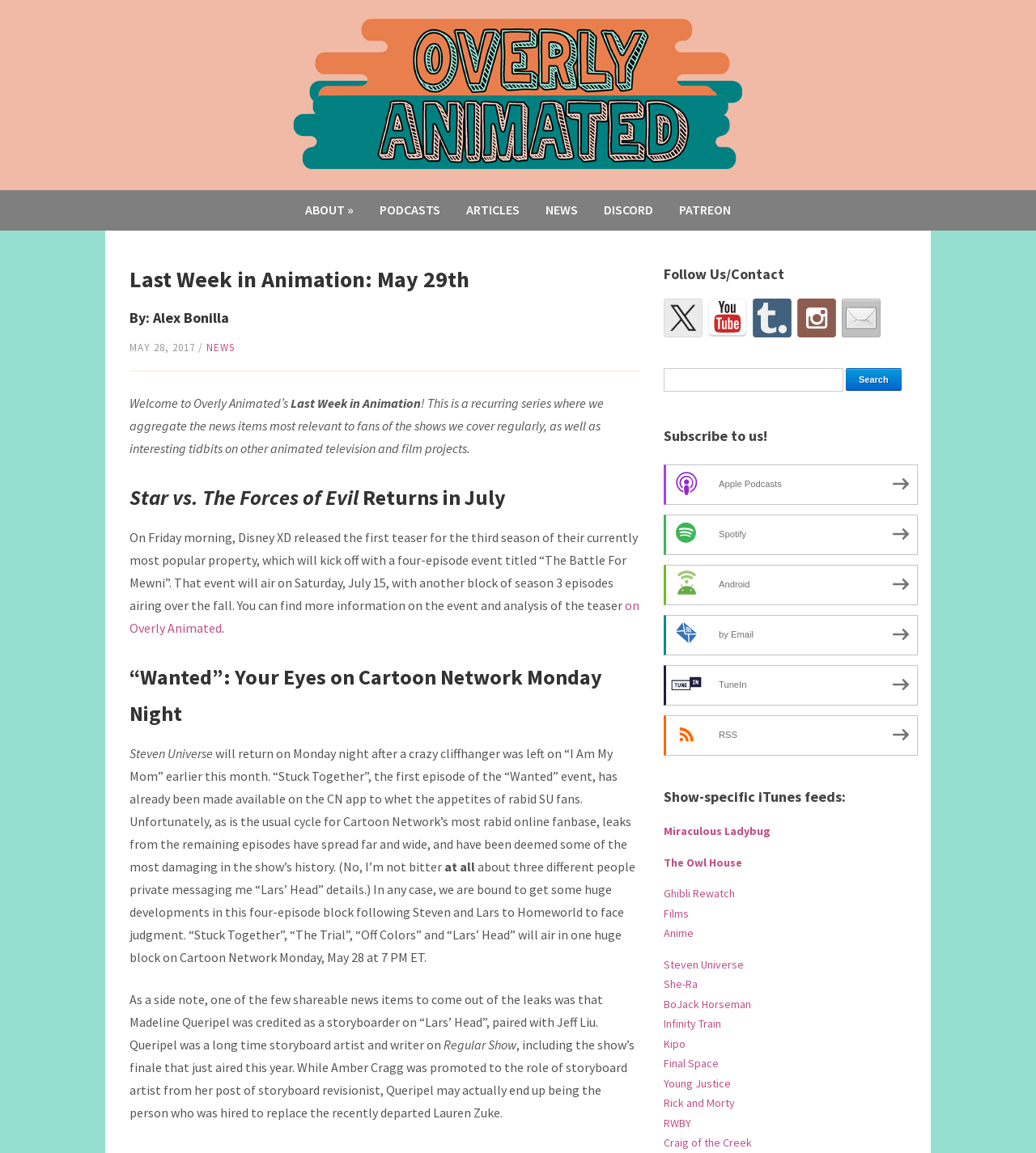Using the information from the screenshot, answer the following question thoroughly:
What is the name of the podcast?

I determined the name of the podcast by looking at the link element with the text 'Overly Animated Podcast' which is located at the top of the webpage.